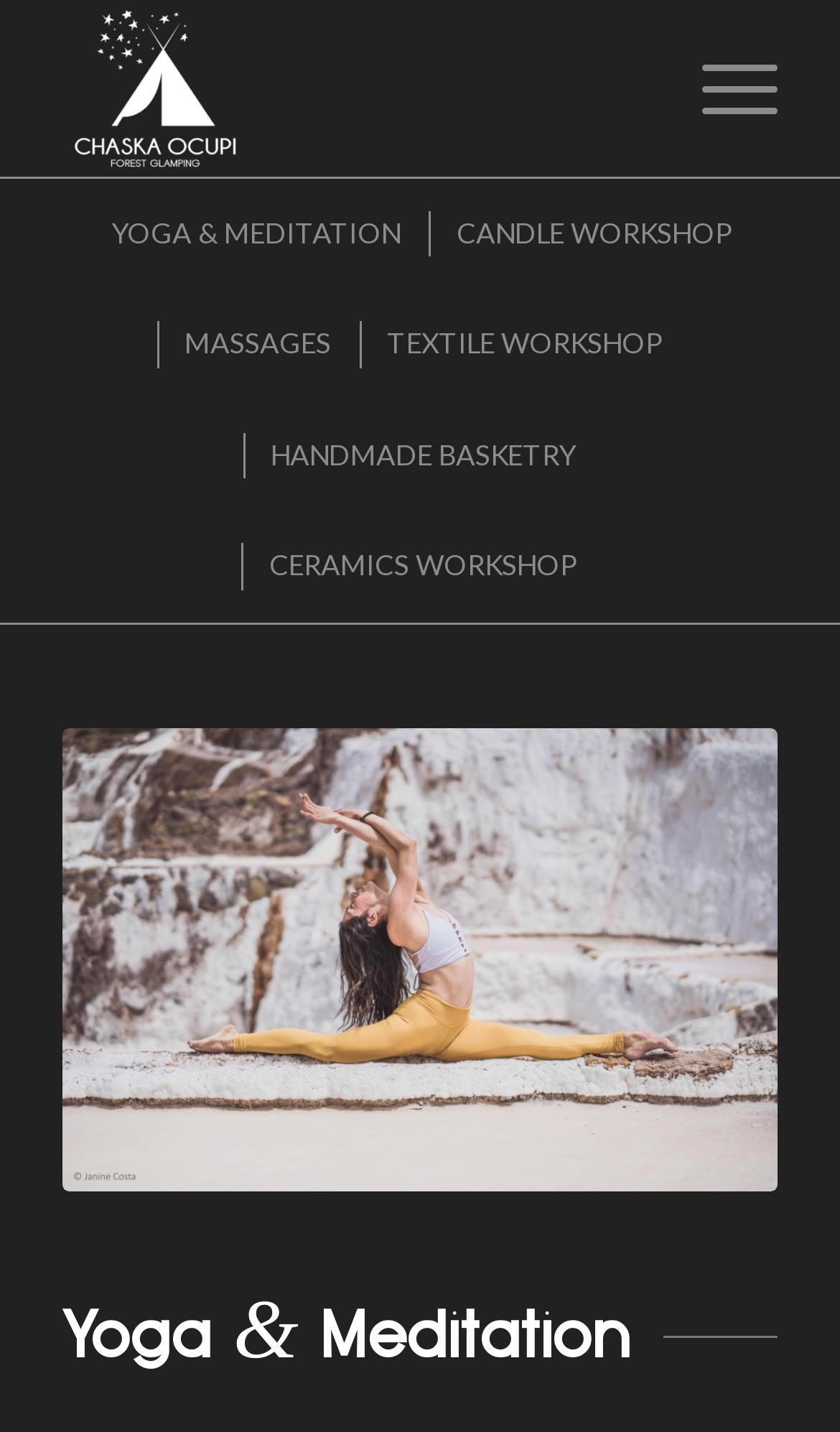Please determine the bounding box coordinates of the section I need to click to accomplish this instruction: "select YOGA & MEDITATION menu".

[0.103, 0.147, 0.503, 0.18]